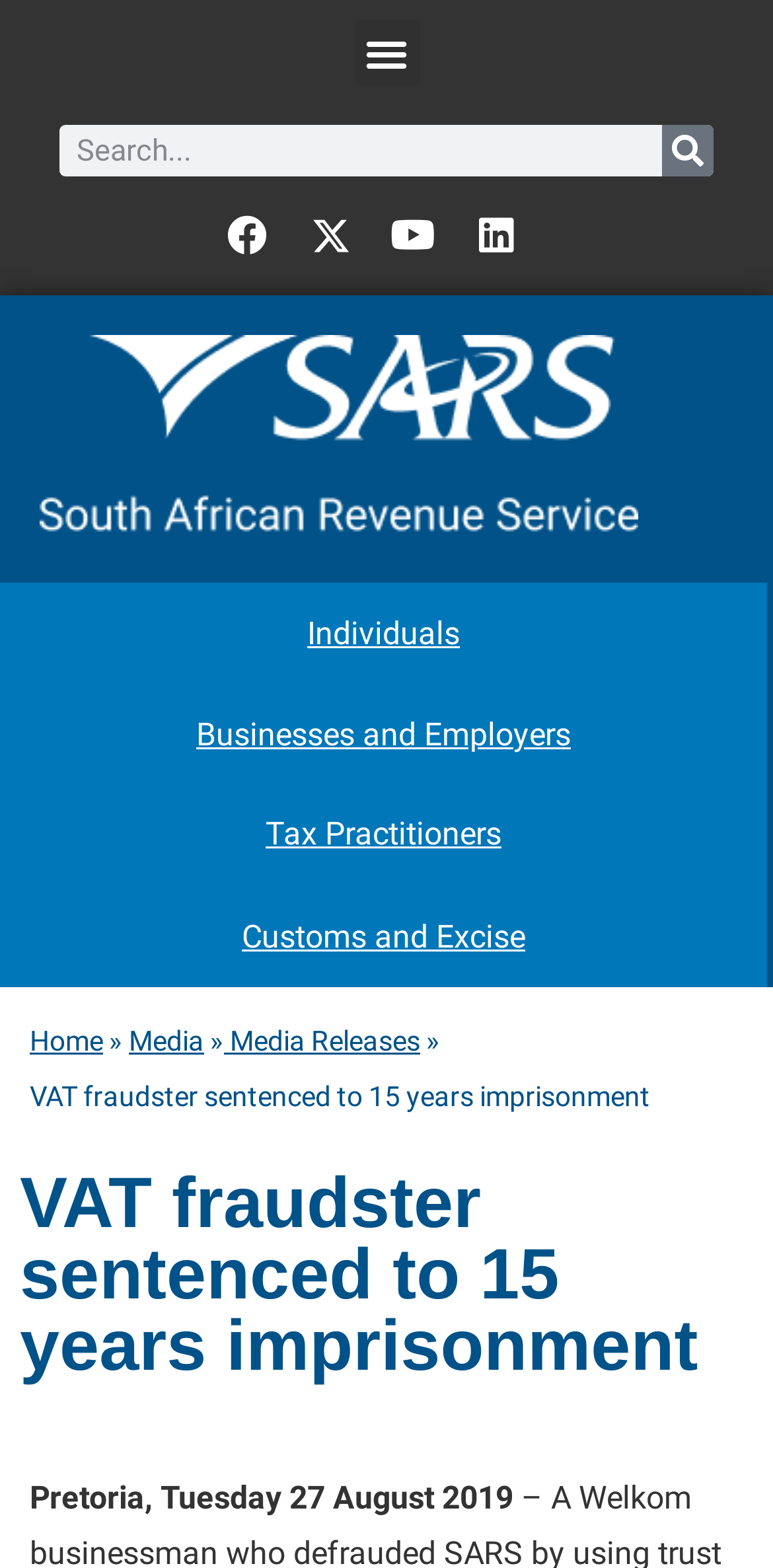Find the bounding box of the UI element described as: "Media". The bounding box coordinates should be given as four float values between 0 and 1, i.e., [left, top, right, bottom].

[0.167, 0.654, 0.264, 0.674]